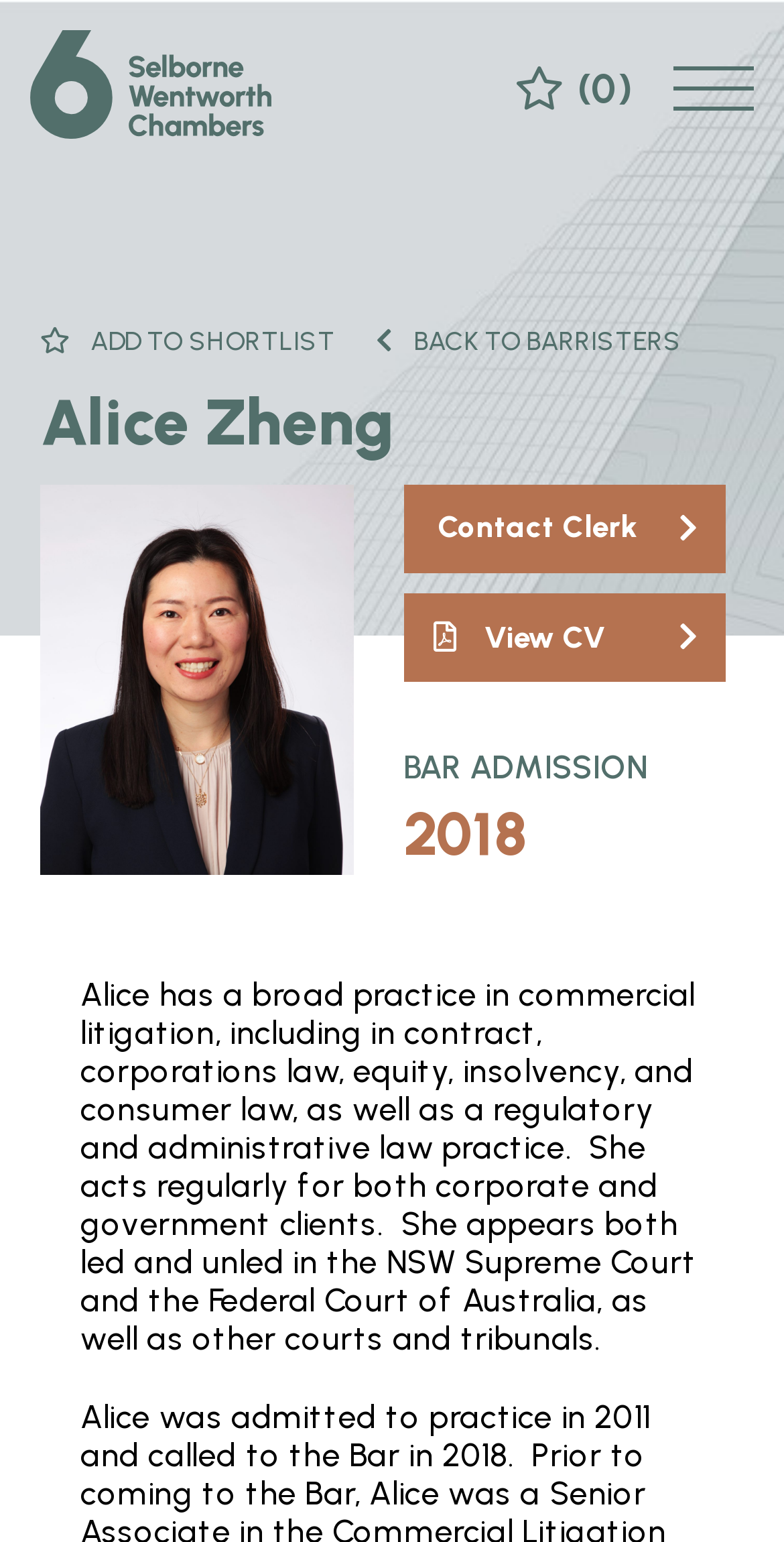What courts does Alice appear in?
Using the image, answer in one word or phrase.

NSW Supreme Court and Federal Court